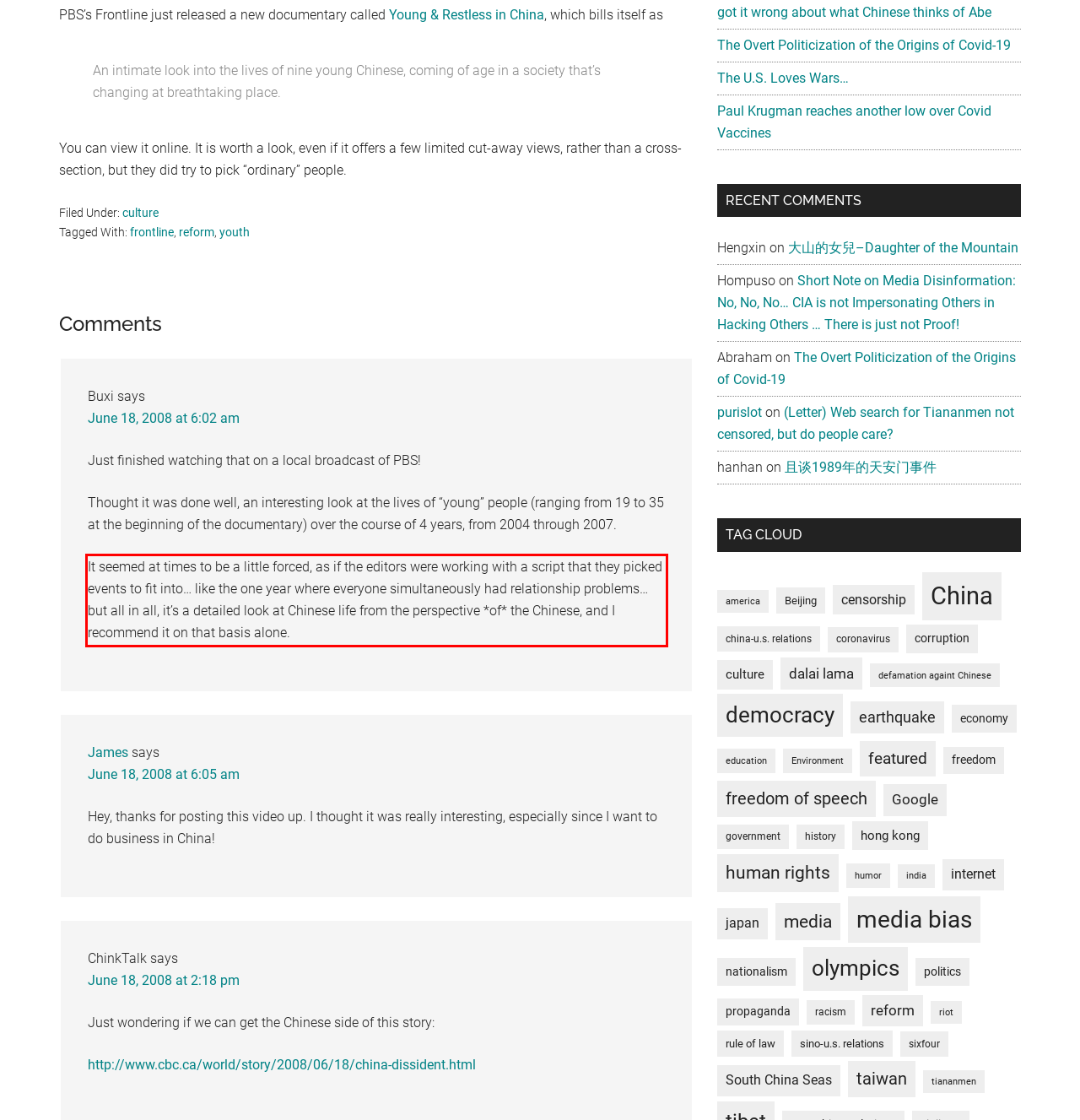From the given screenshot of a webpage, identify the red bounding box and extract the text content within it.

It seemed at times to be a little forced, as if the editors were working with a script that they picked events to fit into… like the one year where everyone simultaneously had relationship problems… but all in all, it’s a detailed look at Chinese life from the perspective *of* the Chinese, and I recommend it on that basis alone.